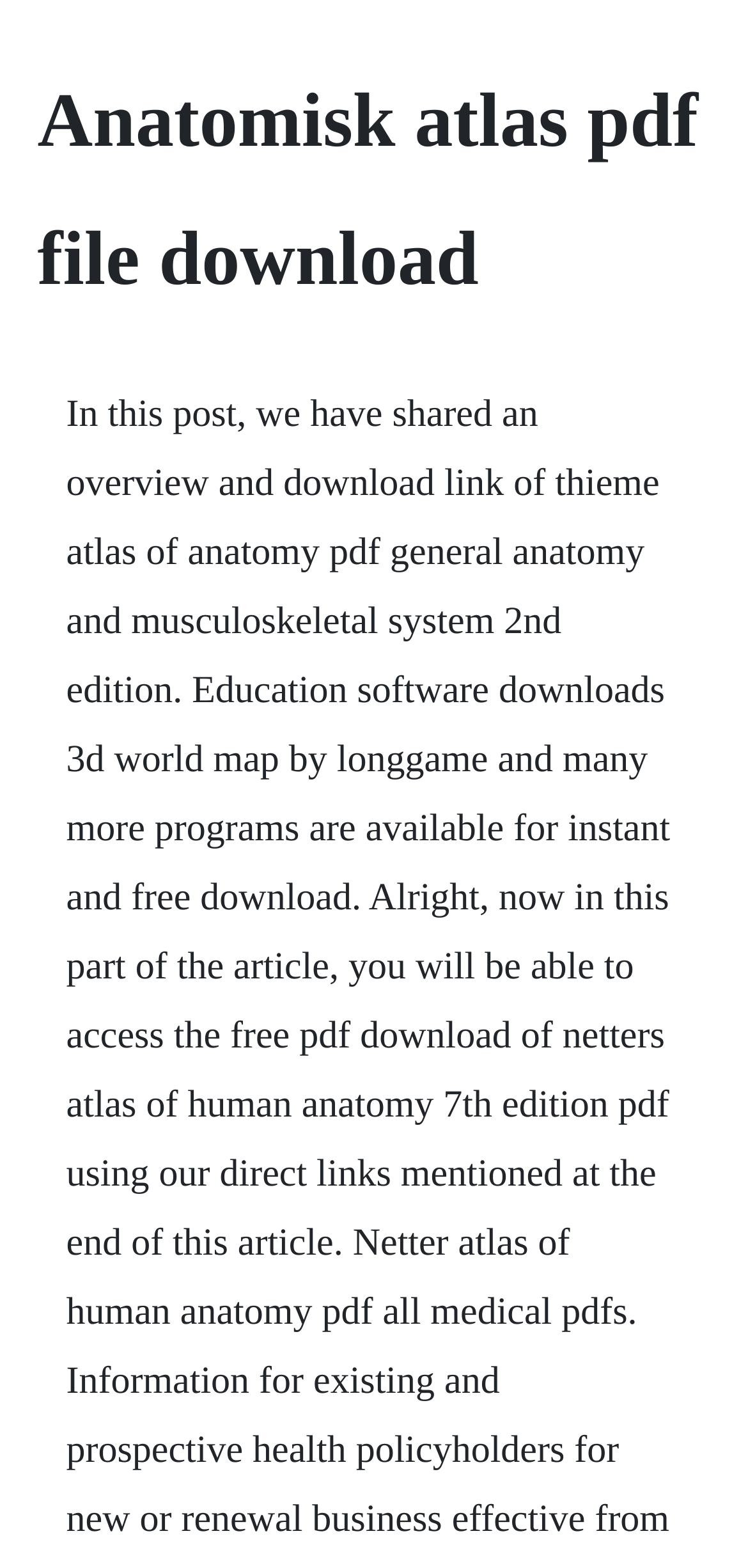Can you find and generate the webpage's heading?

Anatomisk atlas pdf file download